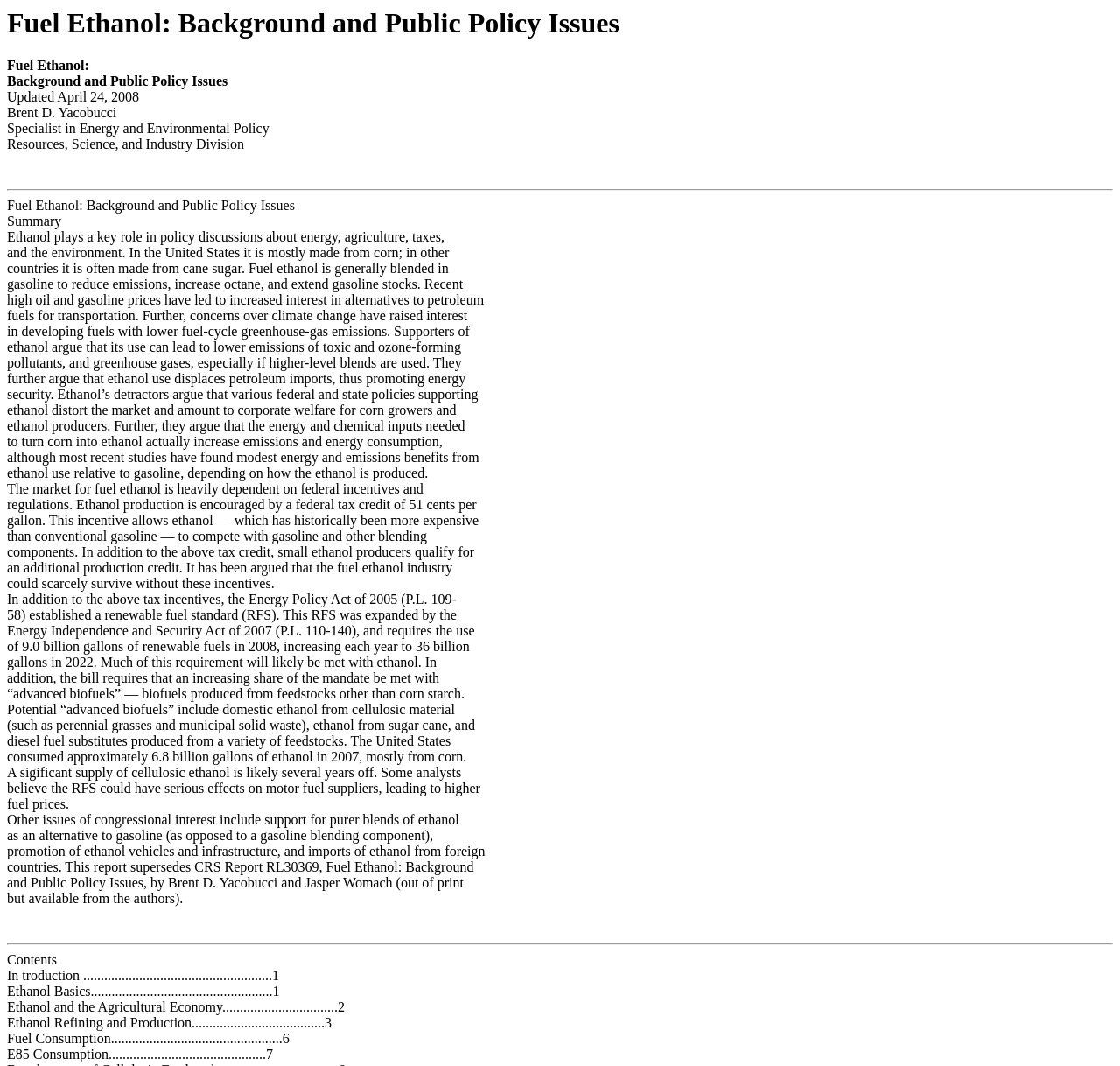Provide your answer in one word or a succinct phrase for the question: 
What is the approximate amount of ethanol consumed in the United States in 2007?

6.8 billion gallons